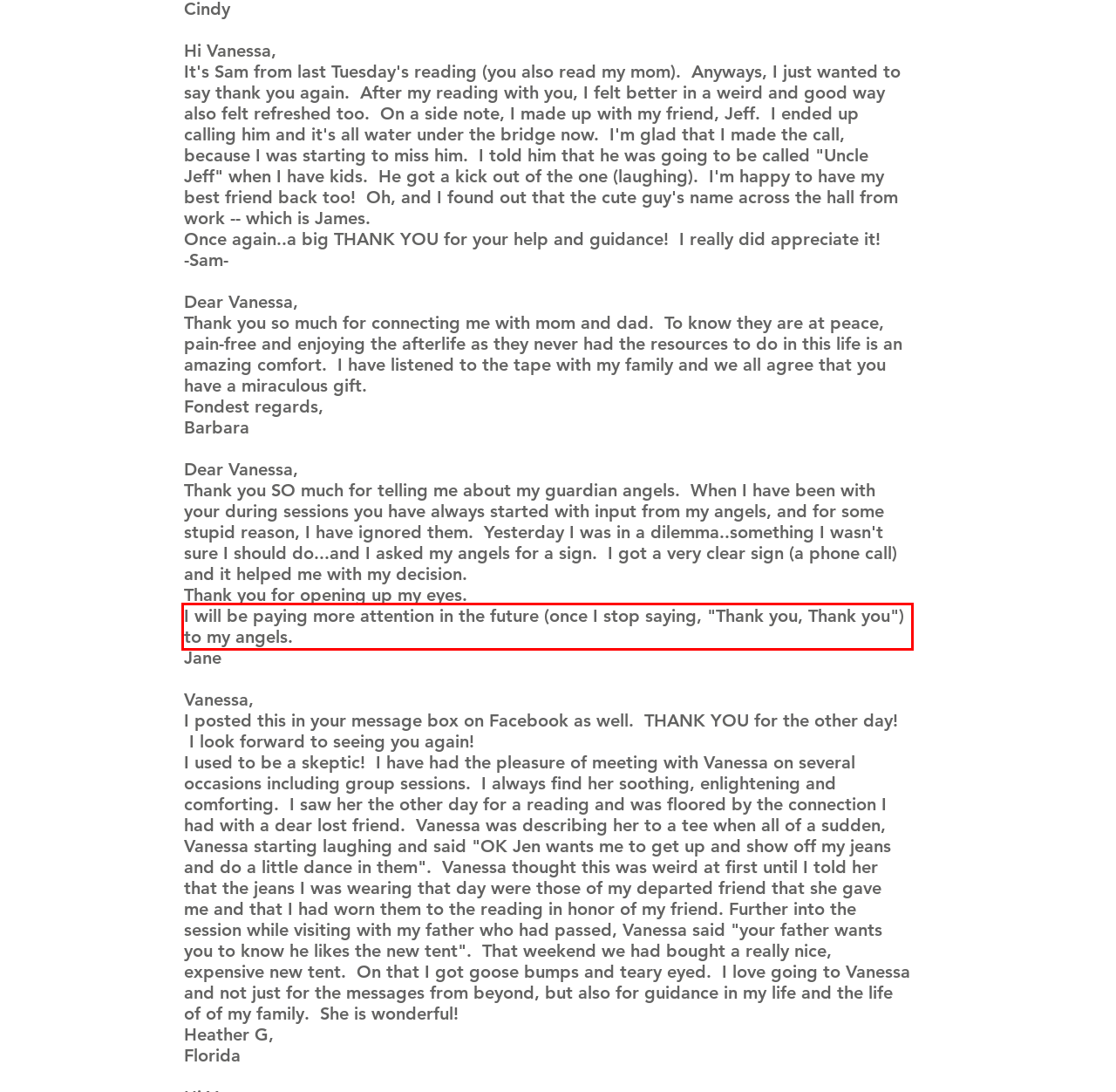Please identify the text within the red rectangular bounding box in the provided webpage screenshot.

I will be paying more attention in the future (once I stop saying, "Thank you, Thank you") to my angels.